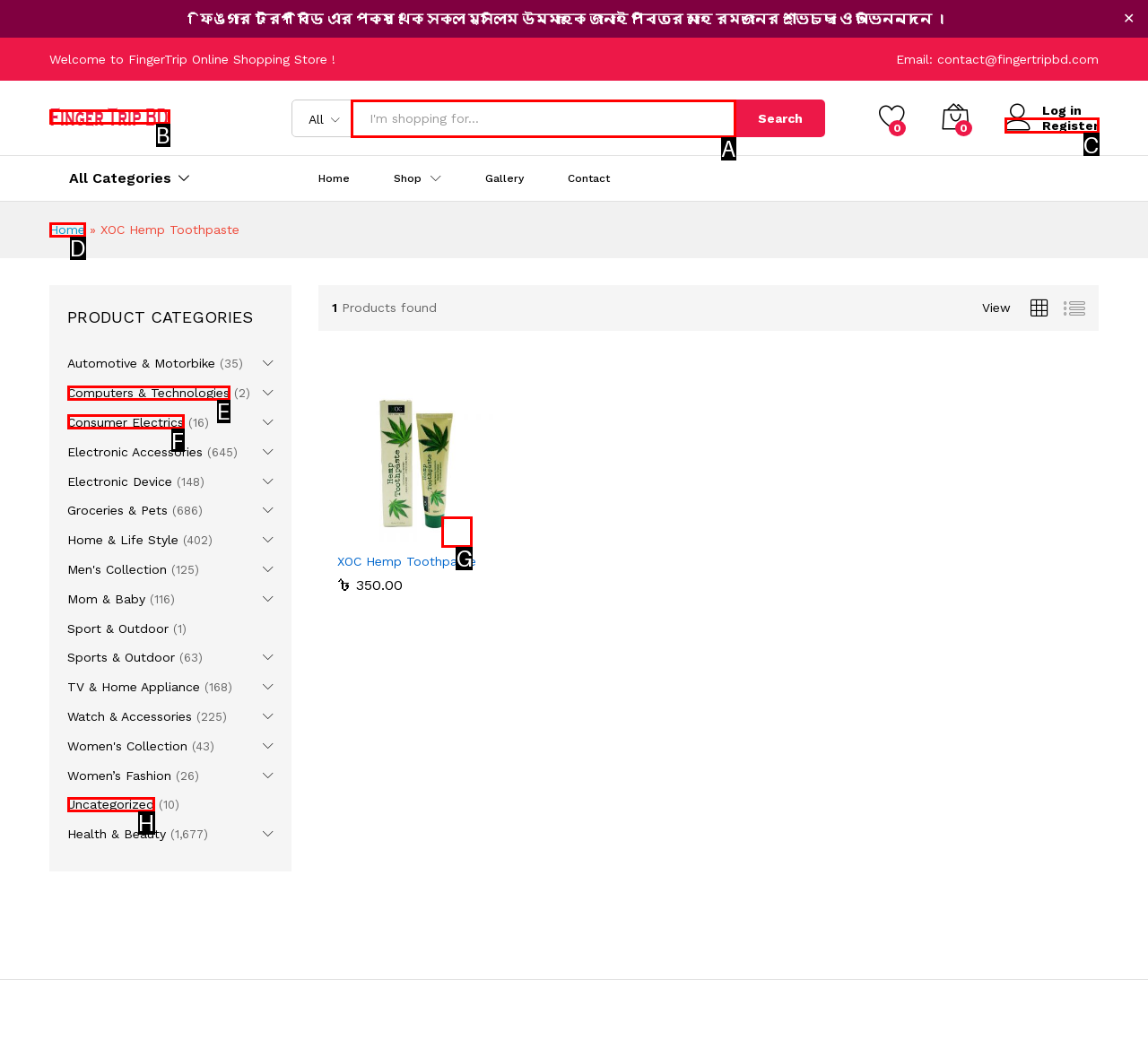Please identify the correct UI element to click for the task: Search for products Respond with the letter of the appropriate option.

A